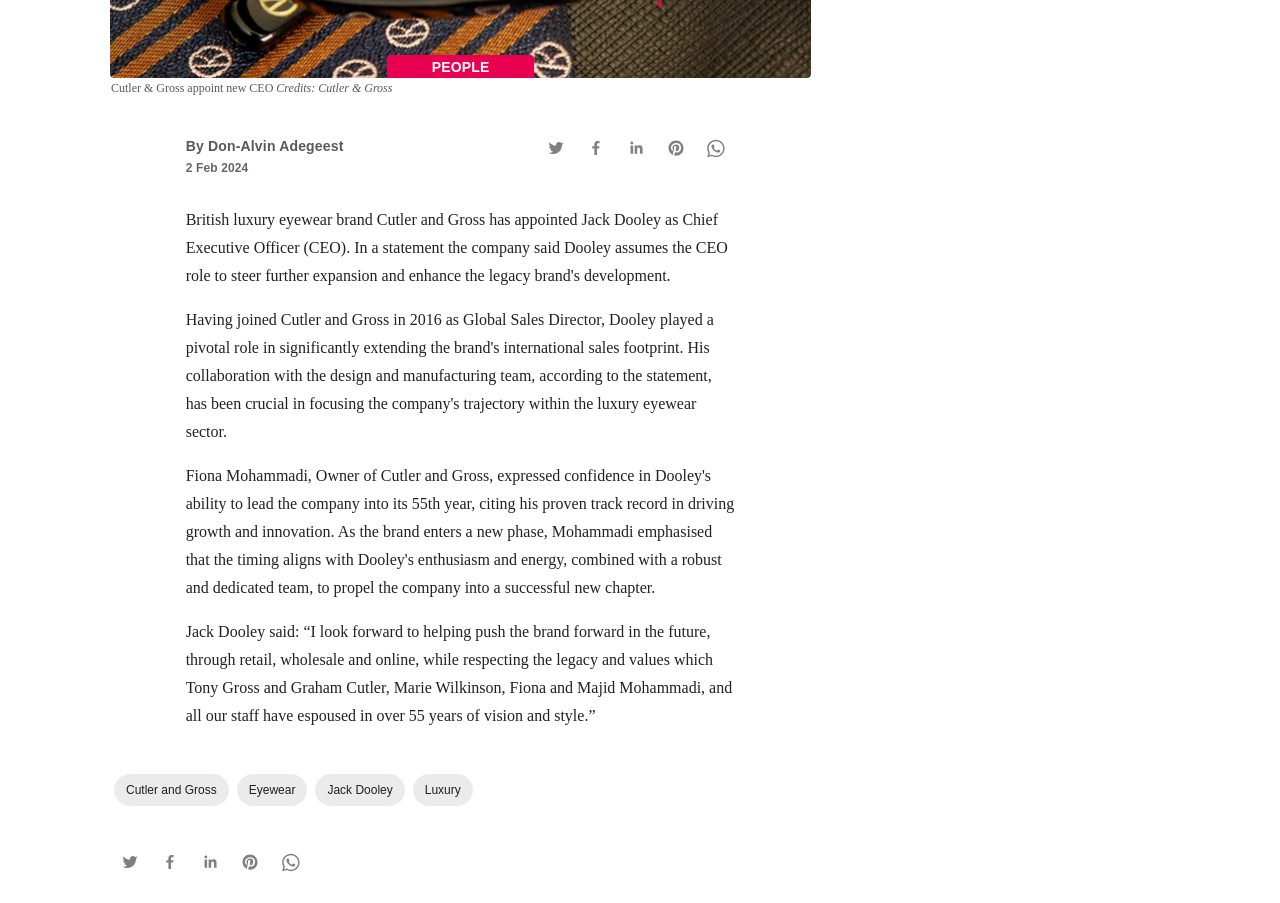Provide the bounding box coordinates in the format (top-left x, top-left y, bottom-right x, bottom-right y). All values are floating point numbers between 0 and 1. Determine the bounding box coordinate of the UI element described as: Eyewear

[0.185, 0.857, 0.24, 0.892]